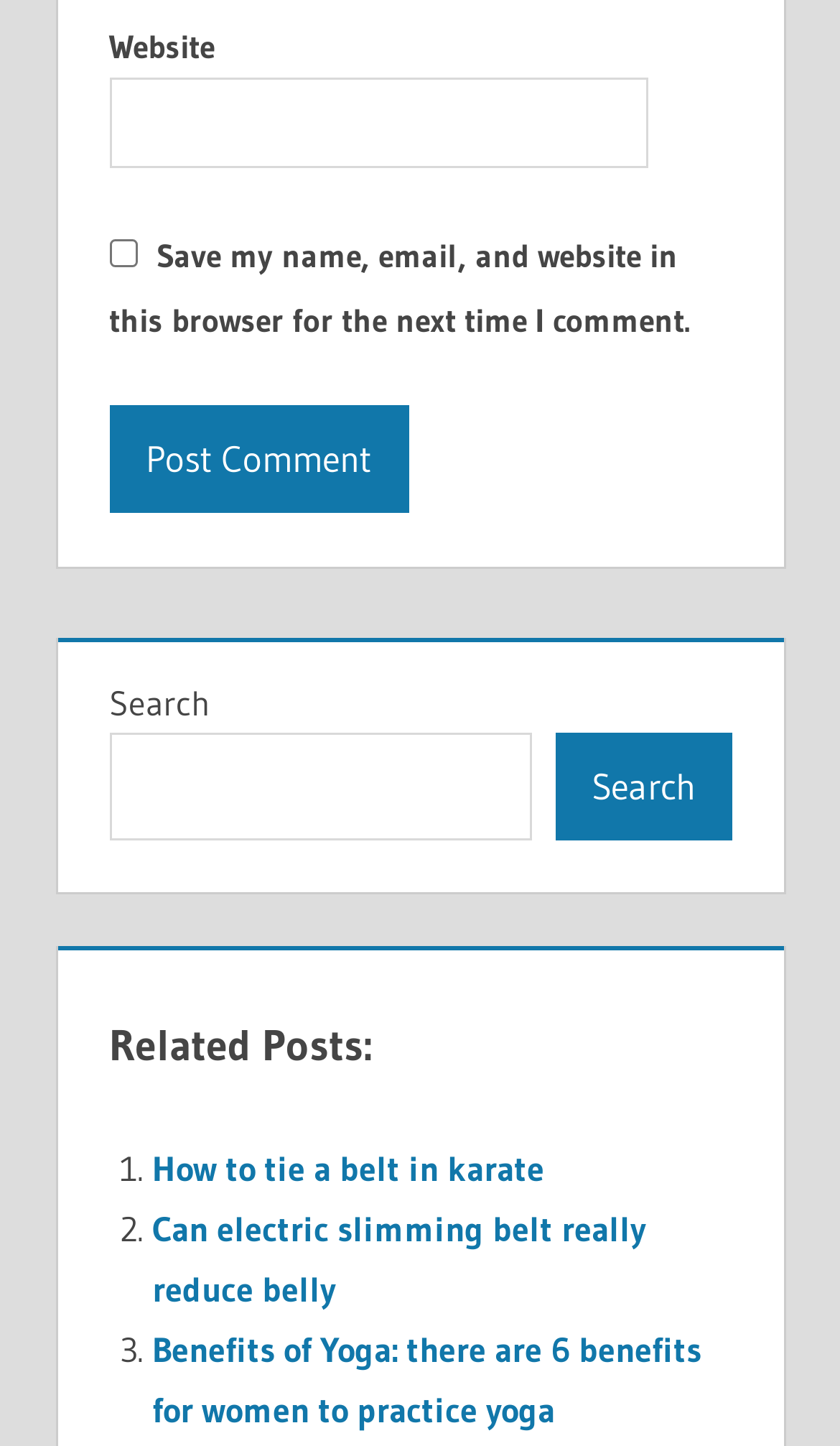Based on the image, give a detailed response to the question: What is the topic of the first related post?

The first related post is labeled '1.' and its link text is 'How to tie a belt in karate'. This suggests that the topic of the first related post is about tying a belt in karate.